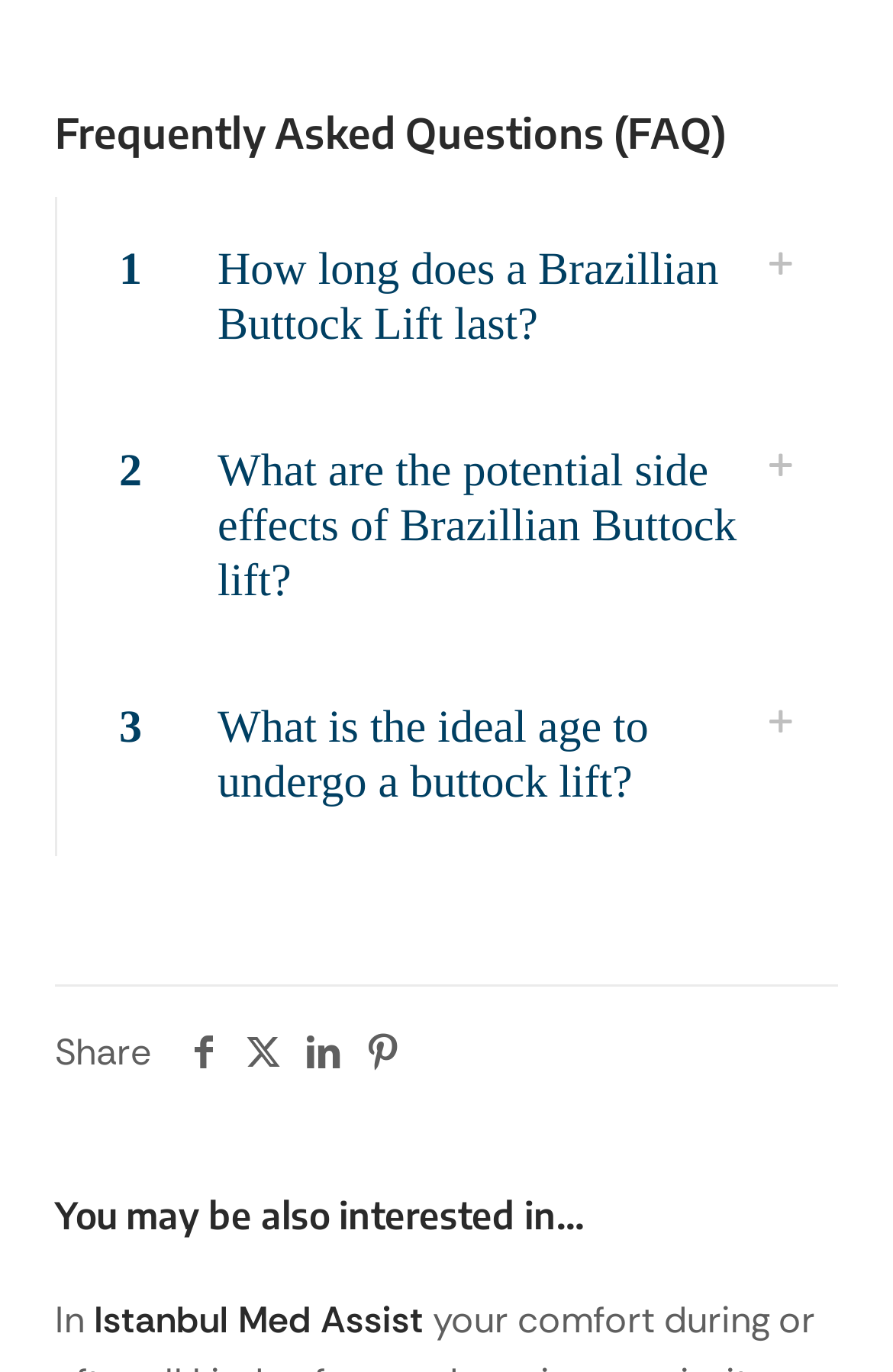Could you provide the bounding box coordinates for the portion of the screen to click to complete this instruction: "Click on 'You may be also interested in…'"?

[0.062, 0.866, 0.938, 0.906]